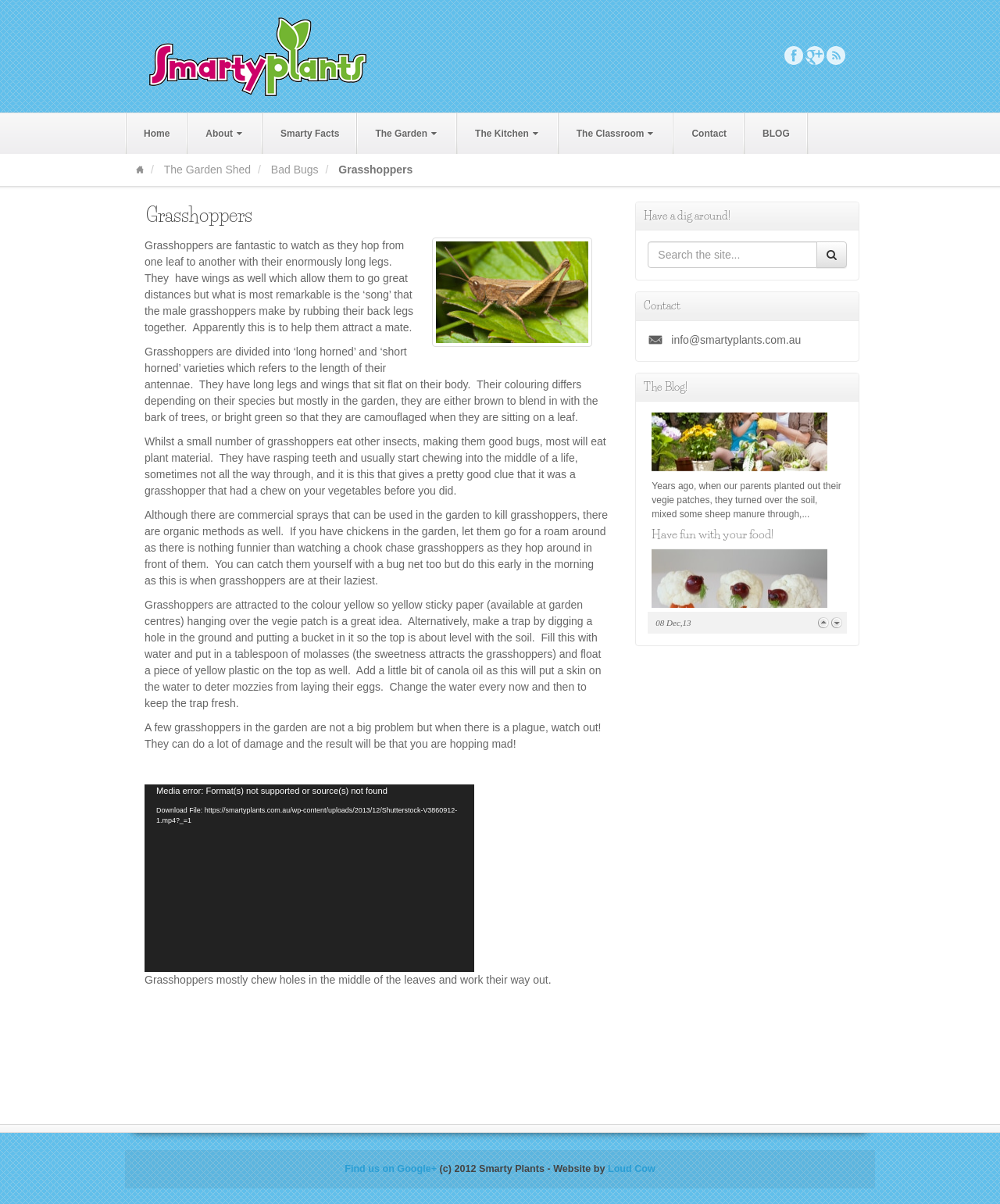What do most grasshoppers eat?
Using the picture, provide a one-word or short phrase answer.

Plant material